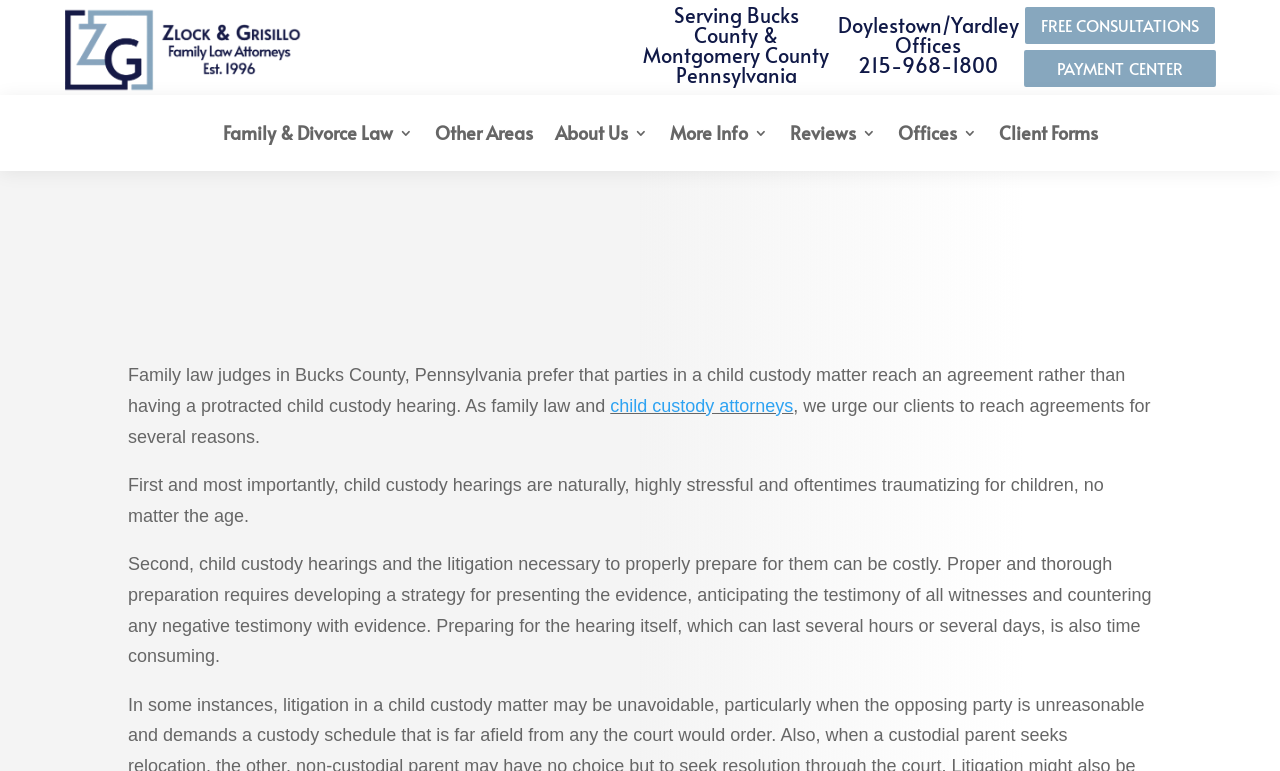Kindly provide the bounding box coordinates of the section you need to click on to fulfill the given instruction: "Contact the 'Doylestown/Yardley Offices'".

[0.65, 0.019, 0.8, 0.11]